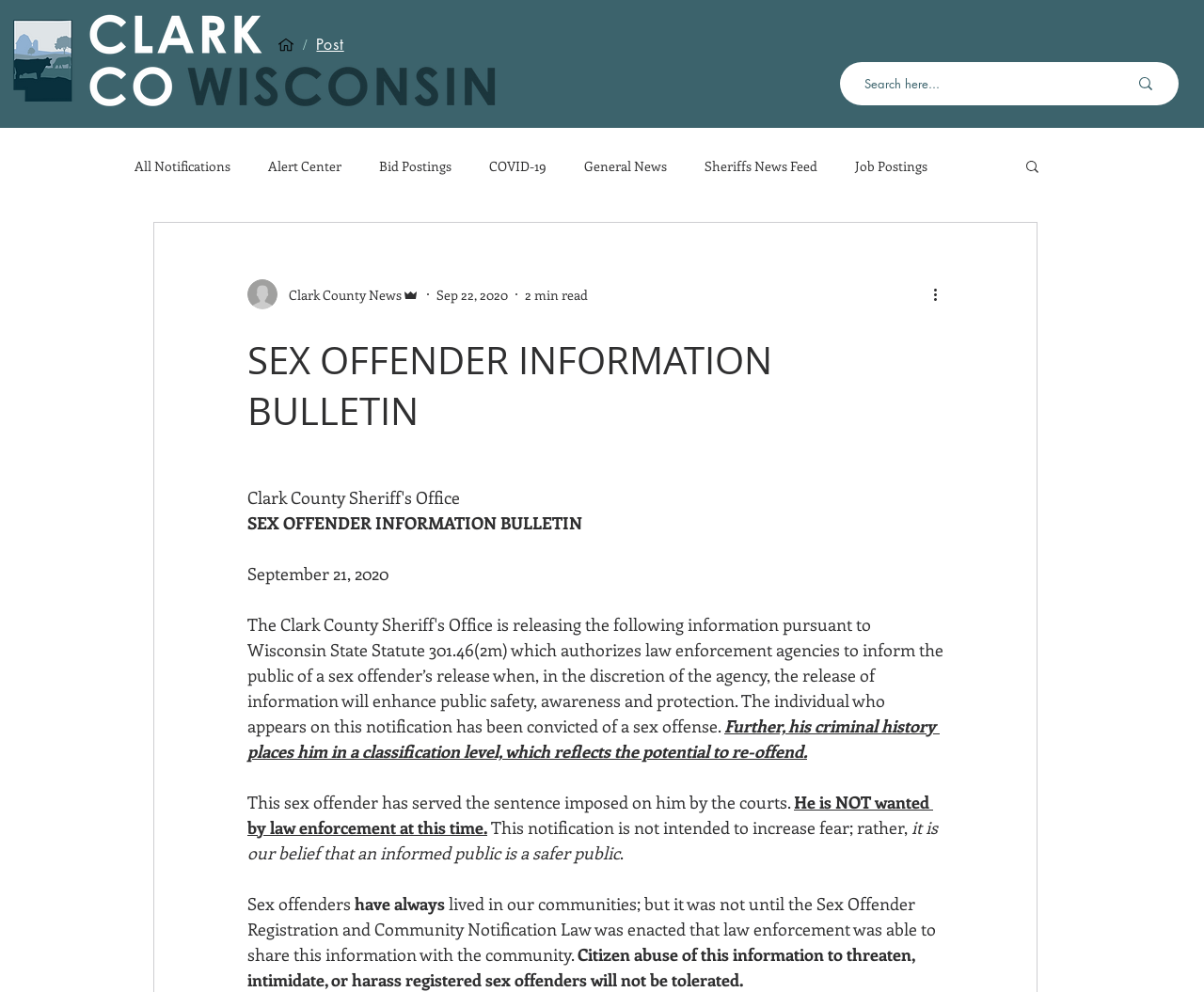Identify the bounding box coordinates of the element that should be clicked to fulfill this task: "Search for something". The coordinates should be provided as four float numbers between 0 and 1, i.e., [left, top, right, bottom].

[0.718, 0.063, 0.913, 0.106]